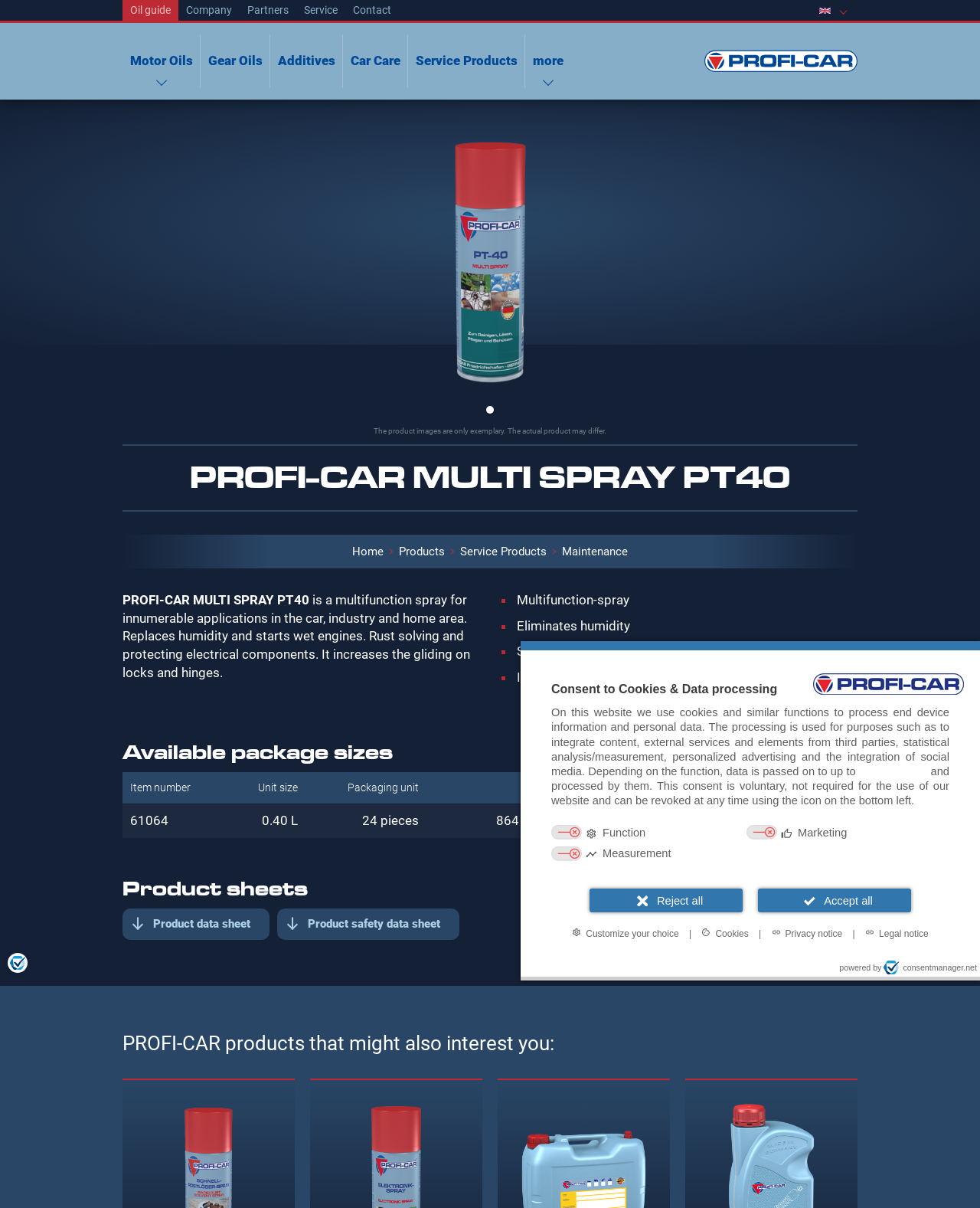What is the name of the product on this webpage?
From the image, provide a succinct answer in one word or a short phrase.

PROFI-CAR MULTI SPRAY PT40